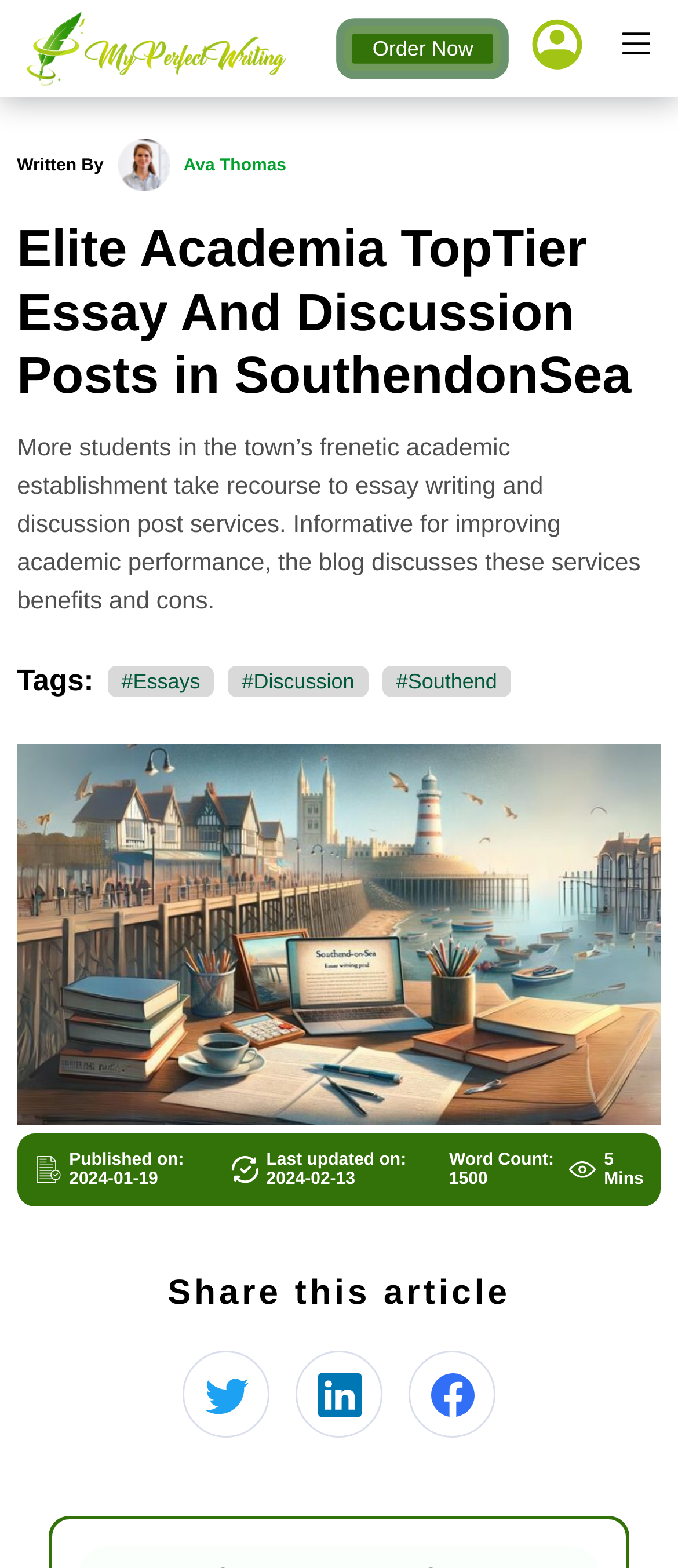From the element description Peer Responses Service, predict the bounding box coordinates of the UI element. The coordinates must be specified in the format (top-left x, top-left y, bottom-right x, bottom-right y) and should be within the 0 to 1 range.

[0.0, 0.522, 0.821, 0.564]